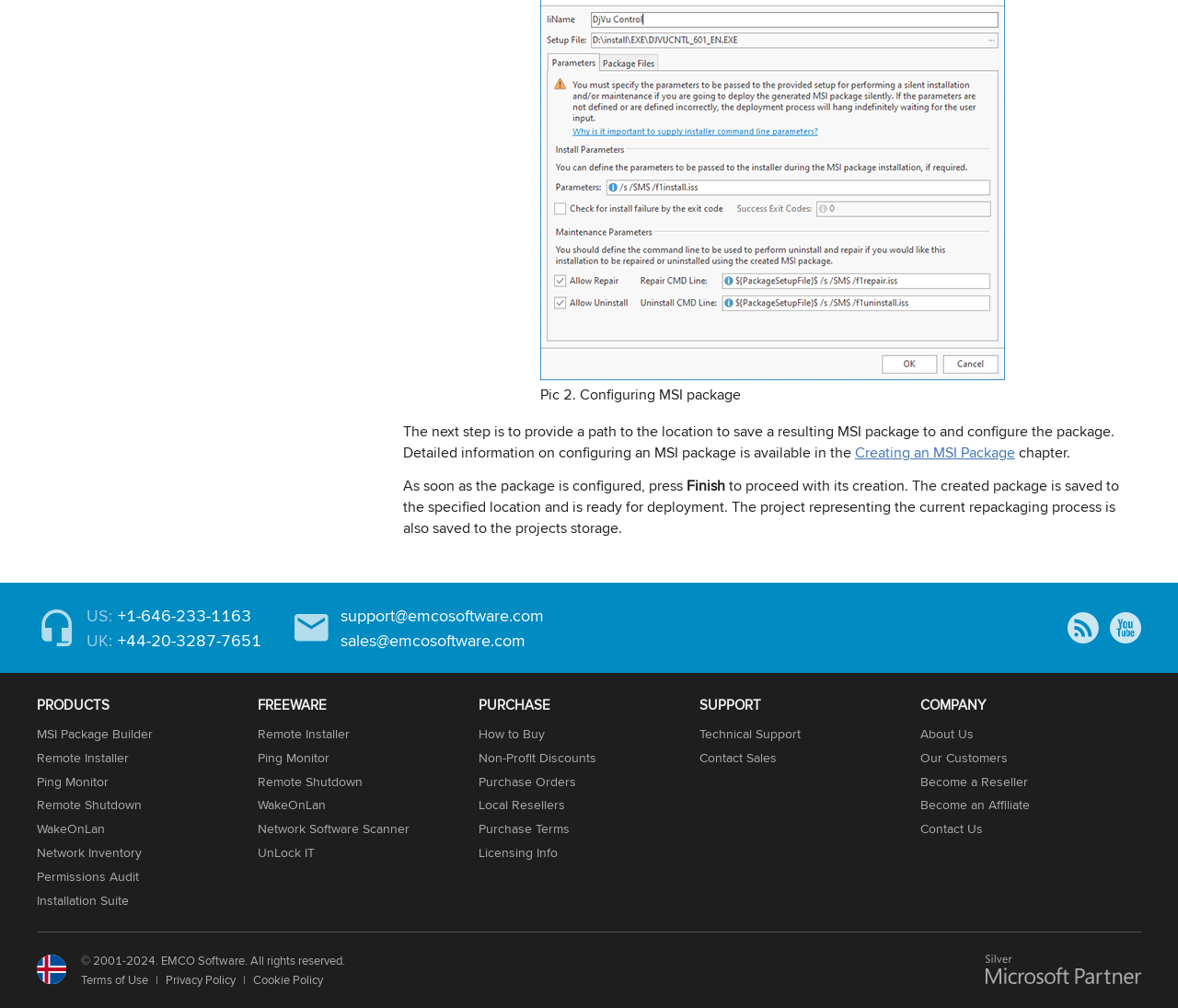What are the categories of products offered?
Respond with a short answer, either a single word or a phrase, based on the image.

Products, Freeware, and Purchase